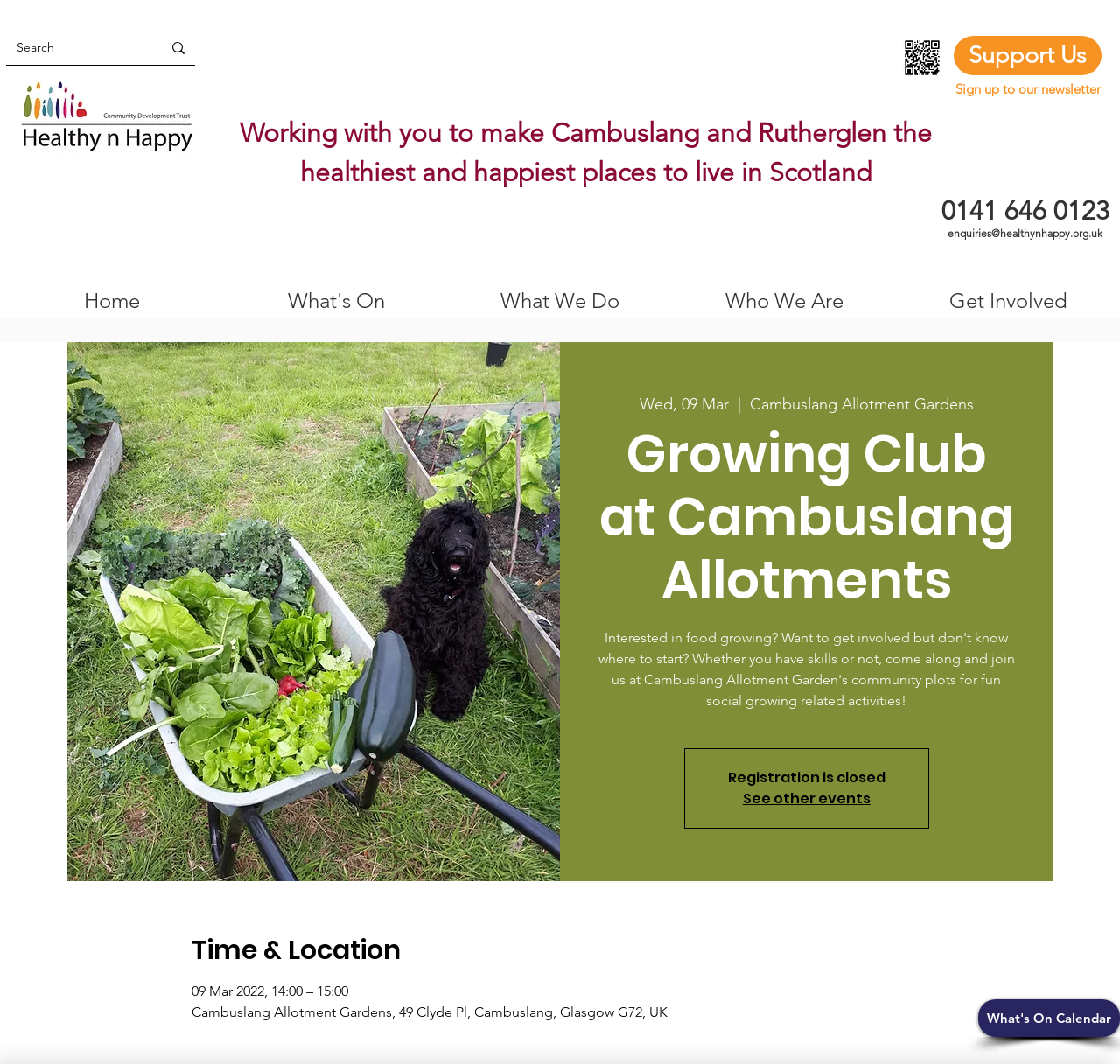Provide a short, one-word or phrase answer to the question below:
What is the purpose of the search box?

To search the website